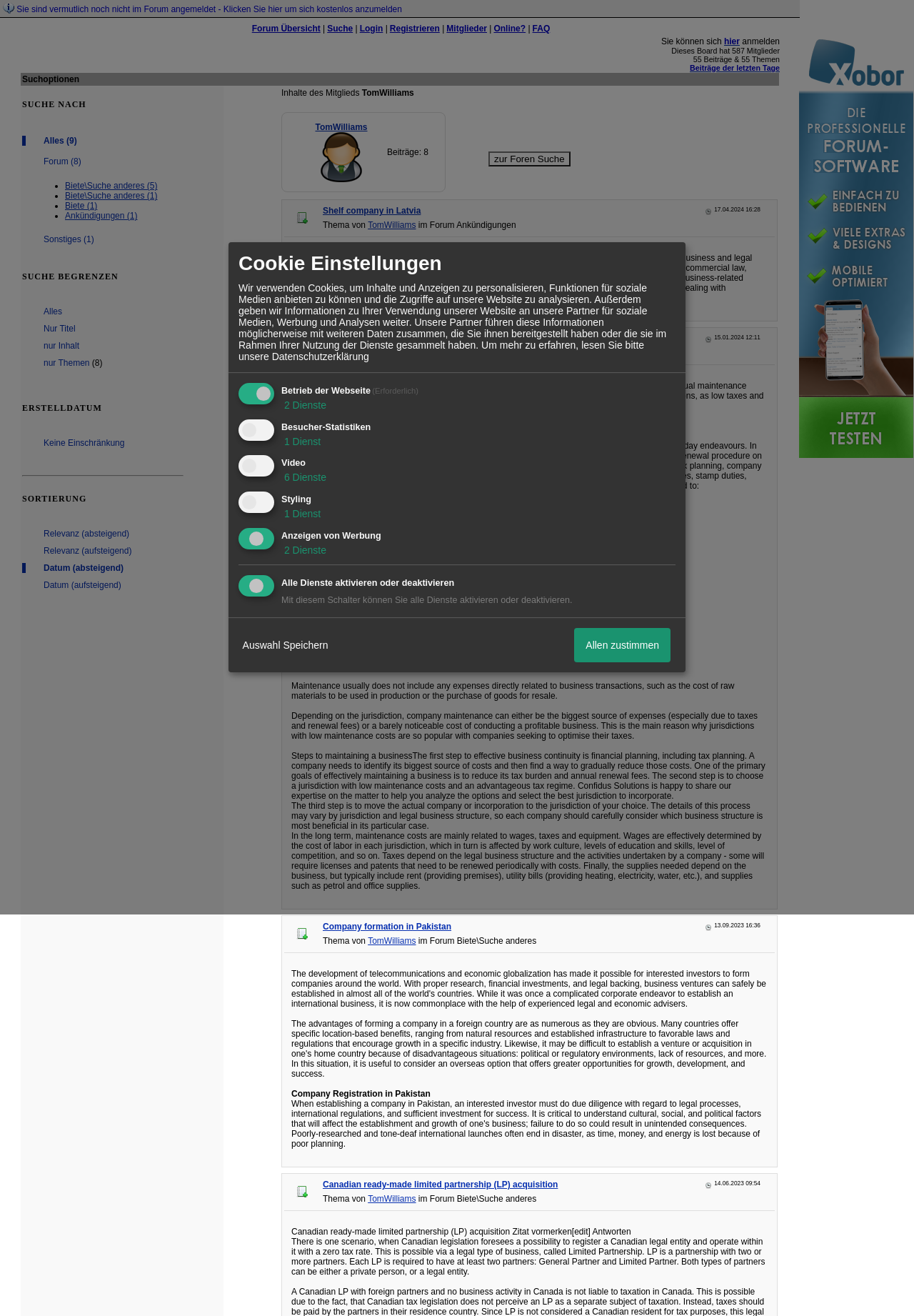Please give the bounding box coordinates of the area that should be clicked to fulfill the following instruction: "login to the forum". The coordinates should be in the format of four float numbers from 0 to 1, i.e., [left, top, right, bottom].

[0.394, 0.018, 0.419, 0.026]